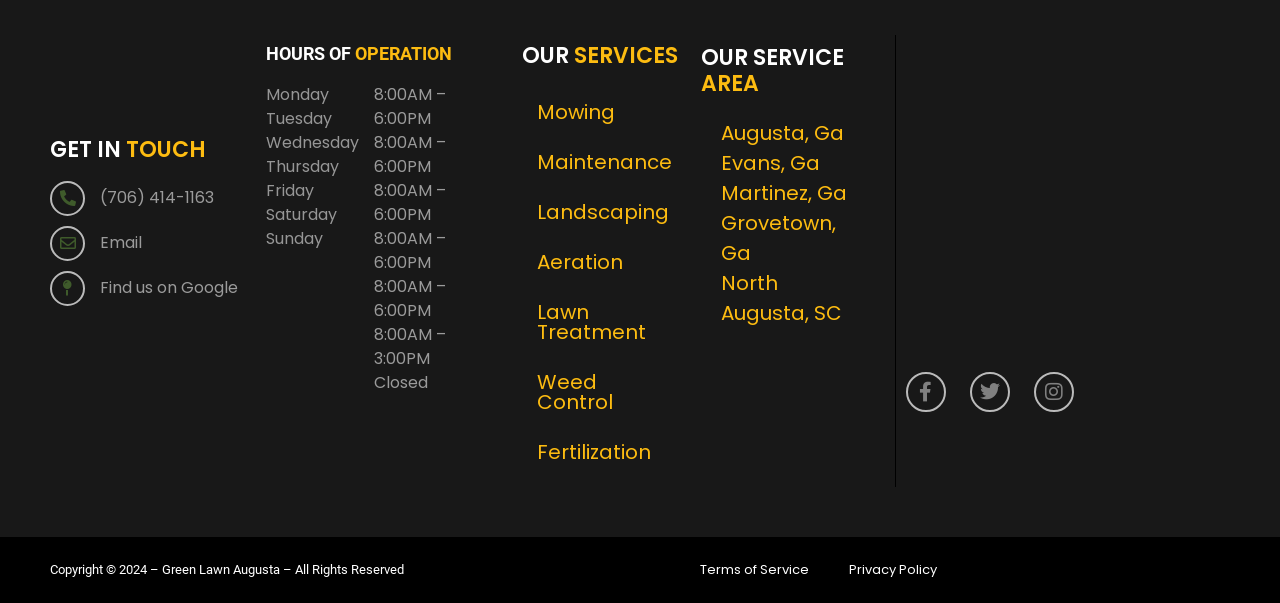Pinpoint the bounding box coordinates of the element to be clicked to execute the instruction: "Click GET IN TOUCH".

[0.039, 0.222, 0.098, 0.274]